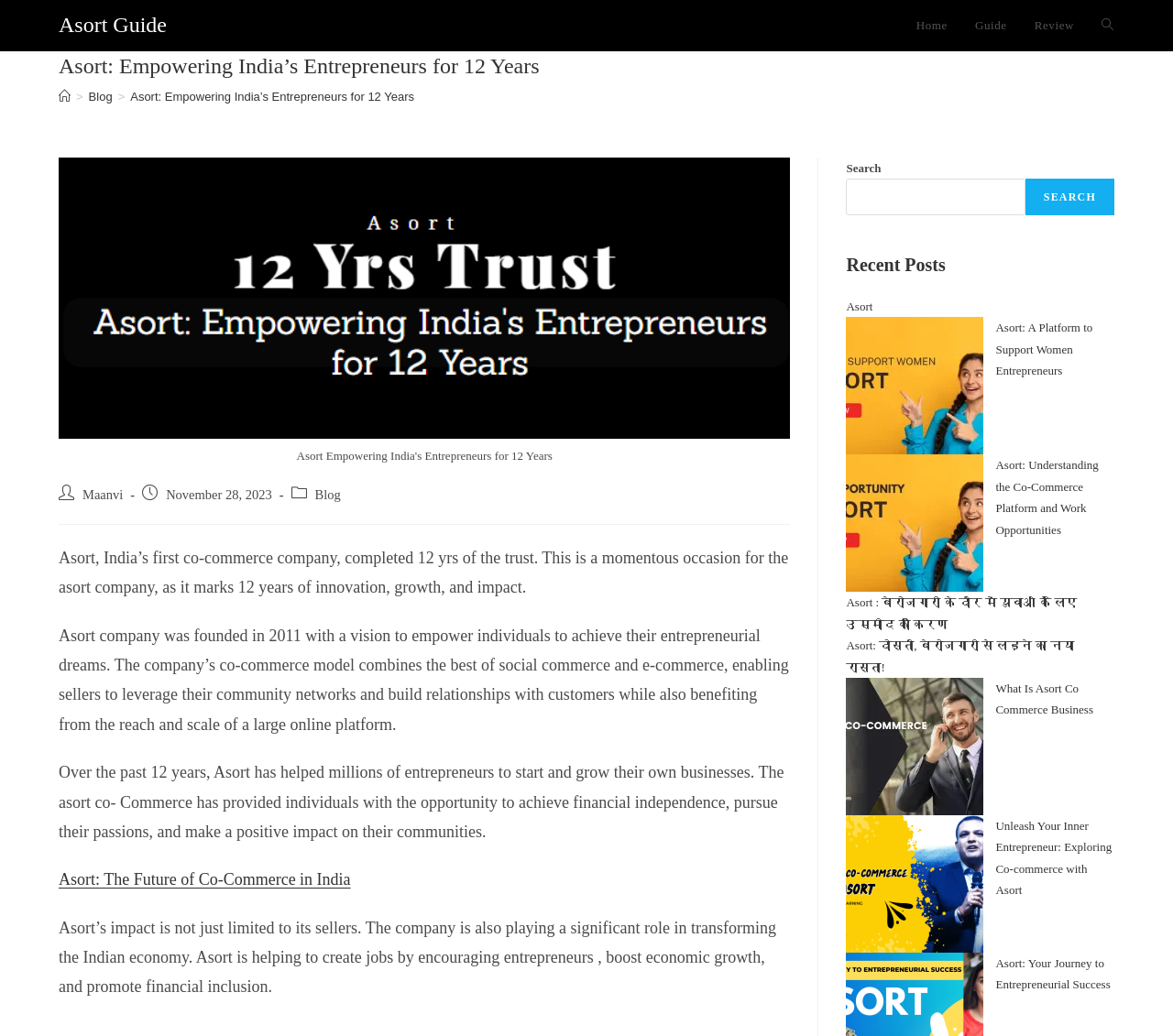What is the significance of 12 years for Asort?
Please provide a single word or phrase answer based on the image.

Completion of 12 years of trust